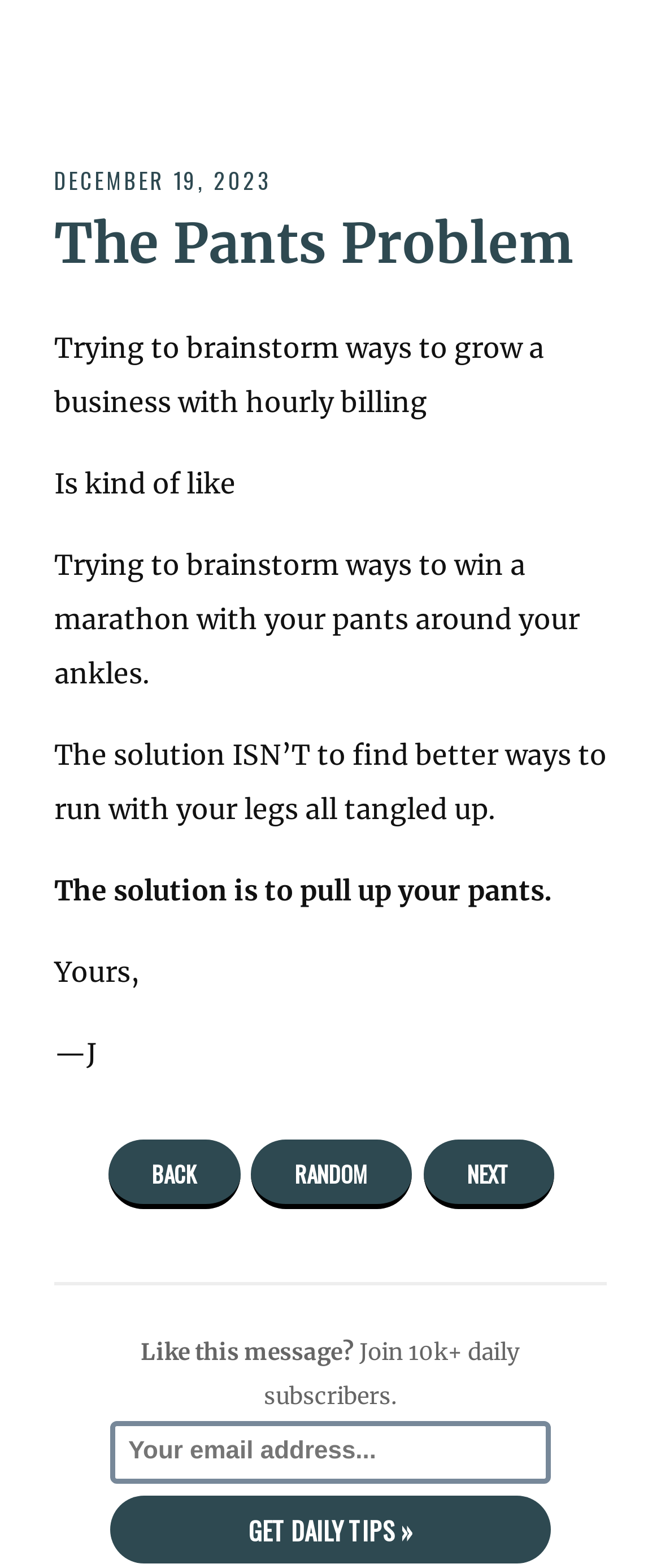What is the text on the button?
Please provide a comprehensive answer based on the information in the image.

The button is present below the textbox and has the text 'Get Daily Tips »' which is identified by its OCR text and bounding box coordinates.